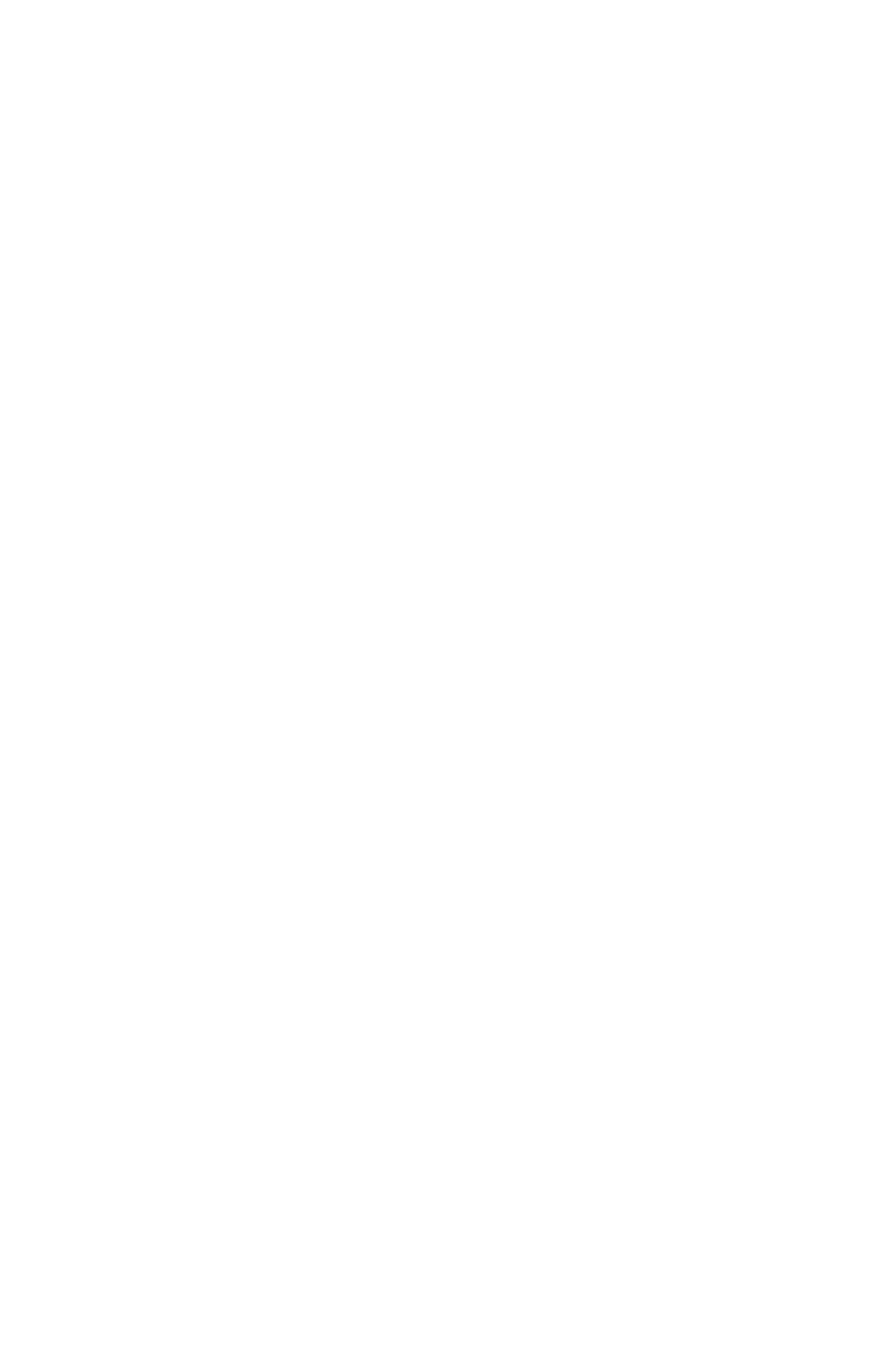Identify the bounding box coordinates for the region to click in order to carry out this instruction: "Check the staff directory". Provide the coordinates using four float numbers between 0 and 1, formatted as [left, top, right, bottom].

[0.077, 0.227, 0.304, 0.253]